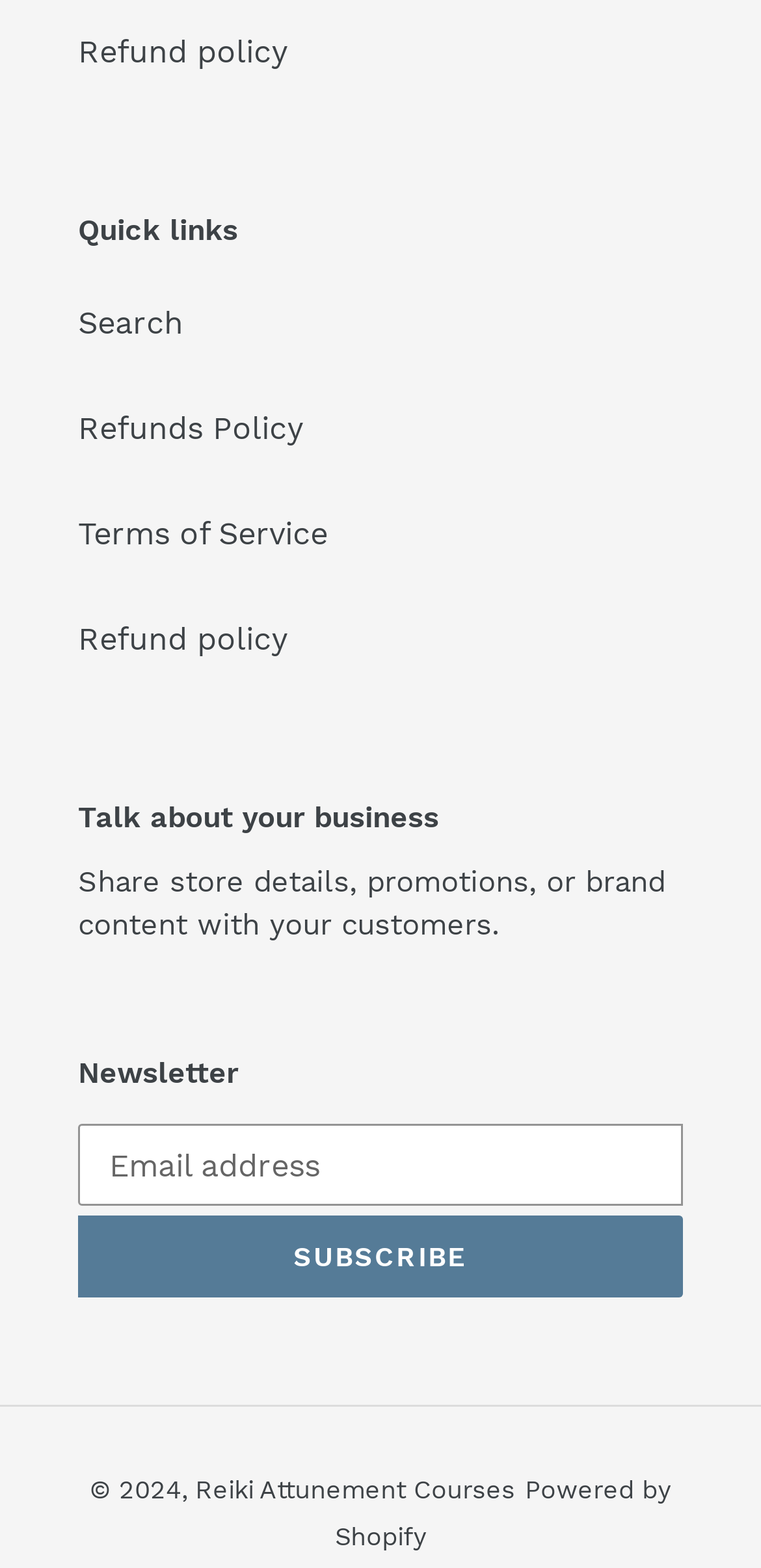How many links are there in the 'Quick links' section? Based on the screenshot, please respond with a single word or phrase.

3